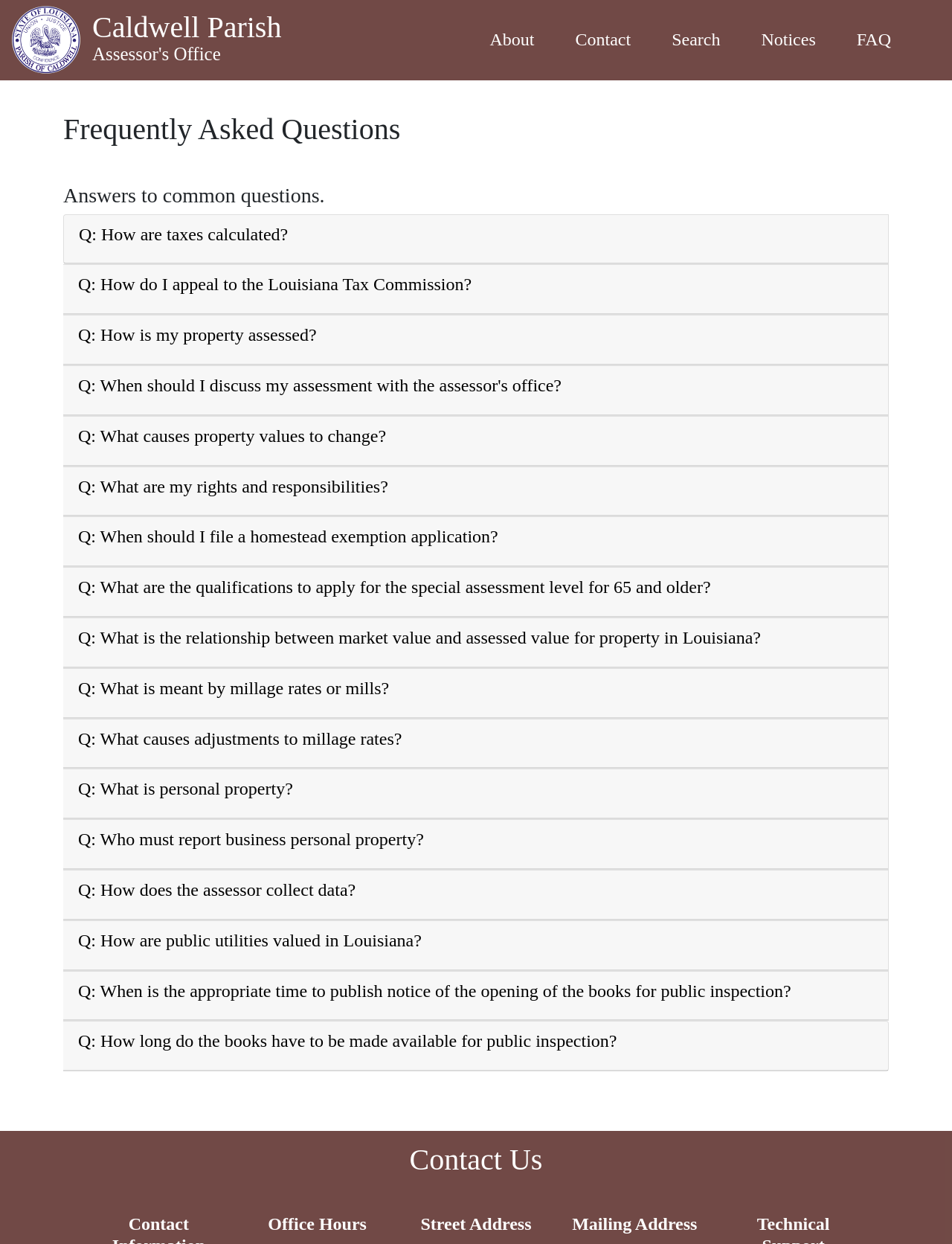Give an in-depth explanation of the webpage layout and content.

The webpage is about Frequently Asked Questions (FAQs) related to the Caldwell Parish Assessor's Office. At the top left corner, there is a small image and a link to the office's homepage. Below this, there is a horizontal navigation menu with links to different sections, including "About", "Contact", "Search", "Notices", and "FAQ".

The main content of the page is divided into two sections. The first section has a heading "Frequently Asked Questions" followed by a subheading "Answers to common questions." Below this, there are 16 FAQs, each with a heading and a link to the answer. The FAQs are related to topics such as tax calculation, property assessment, and homestead exemptions.

The second section is located at the bottom of the page and has a heading "Contact Us". This section provides the office's contact information, including office hours, street address, and mailing address.

Overall, the webpage is well-organized and easy to navigate, with clear headings and concise questions and answers.